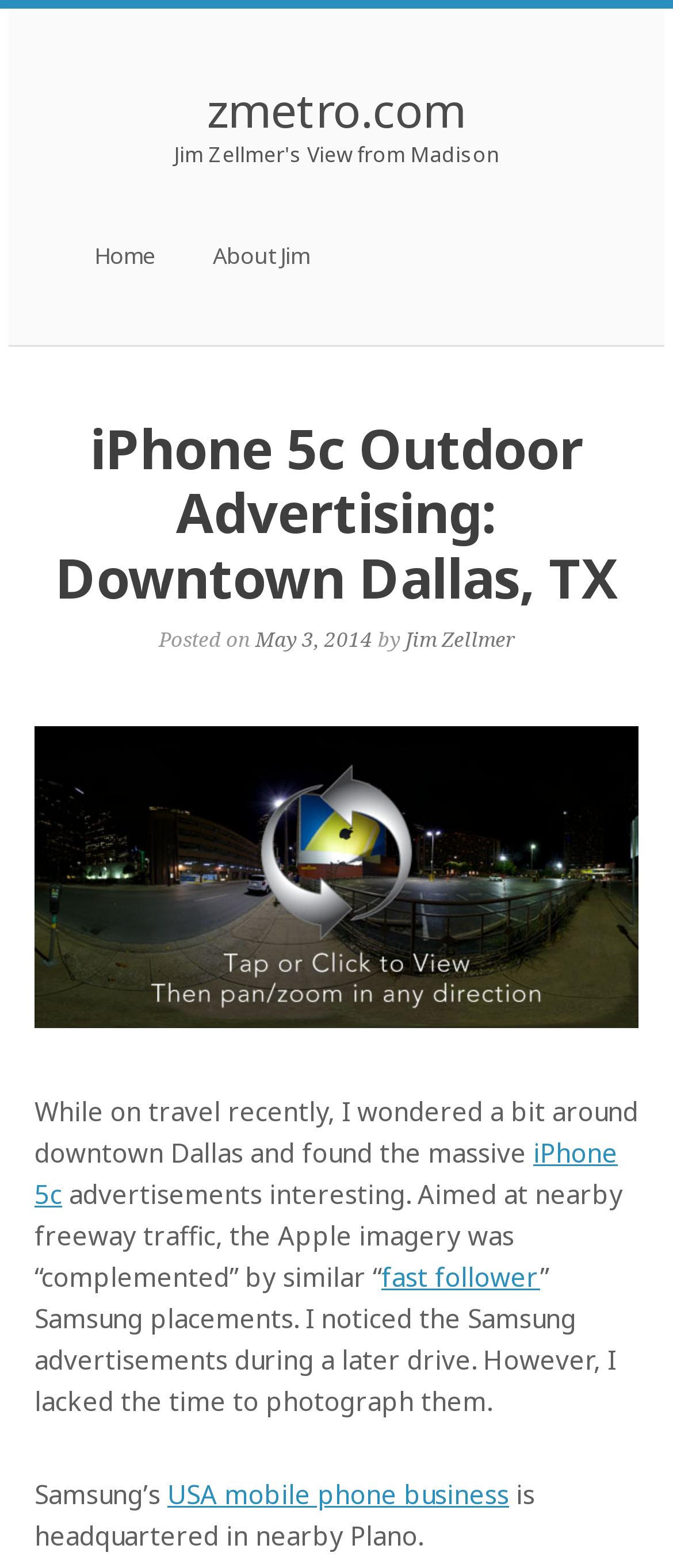Kindly determine the bounding box coordinates of the area that needs to be clicked to fulfill this instruction: "go to zmetro.com homepage".

[0.308, 0.05, 0.692, 0.09]